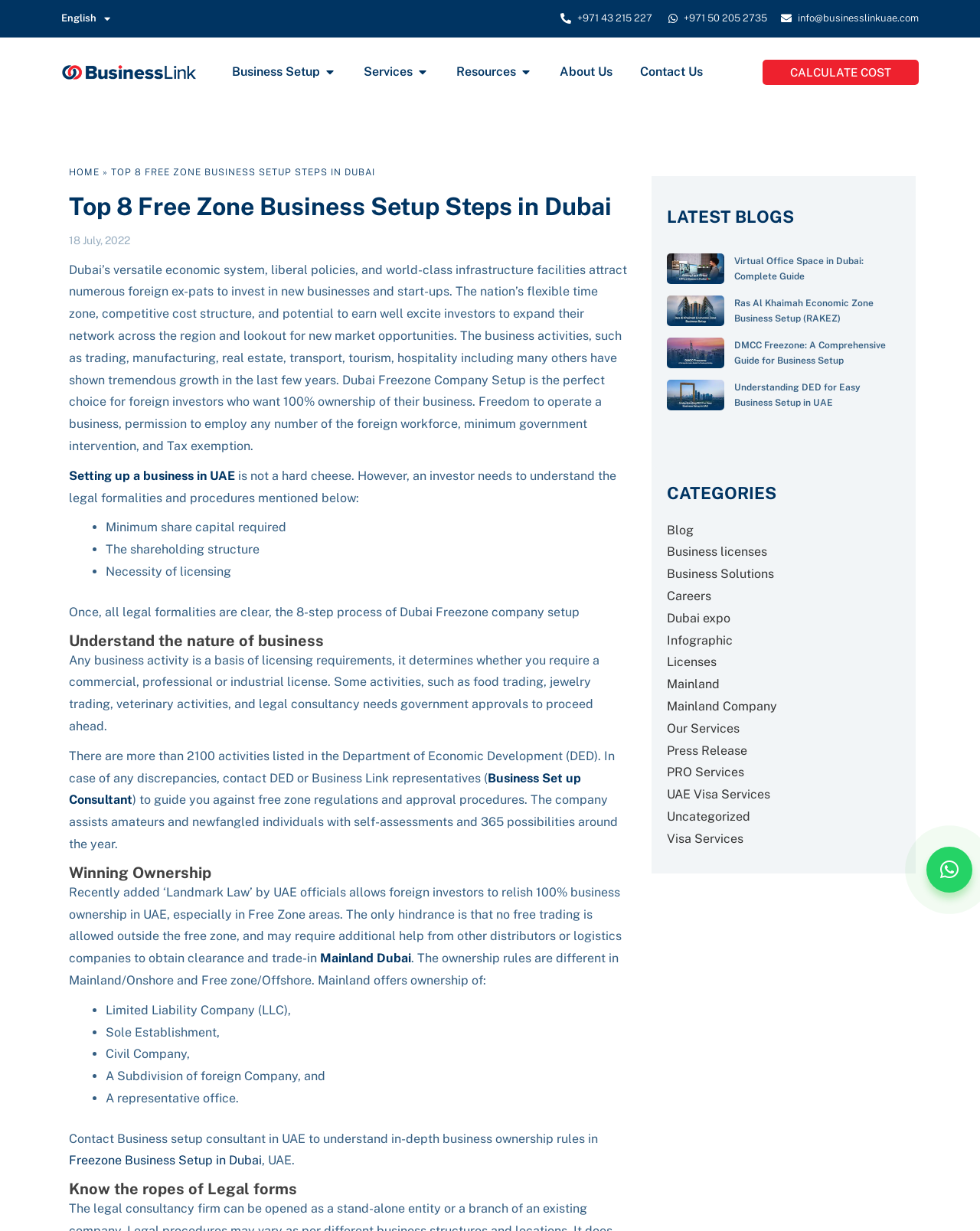Extract the bounding box coordinates for the UI element described as: "+971 43 215 227".

[0.569, 0.006, 0.666, 0.024]